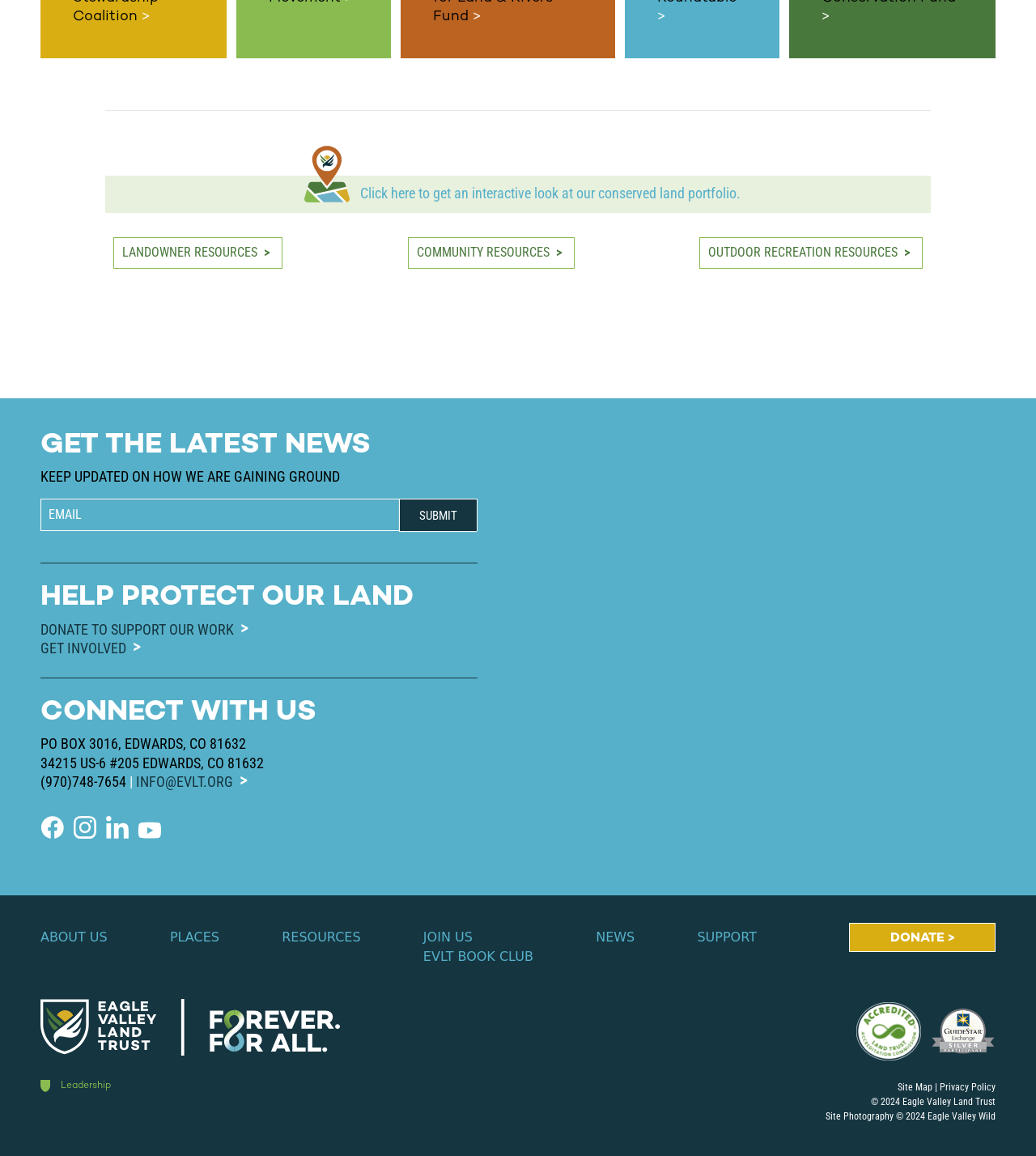Please locate the bounding box coordinates of the region I need to click to follow this instruction: "Submit your email to get the latest news".

[0.385, 0.432, 0.46, 0.459]